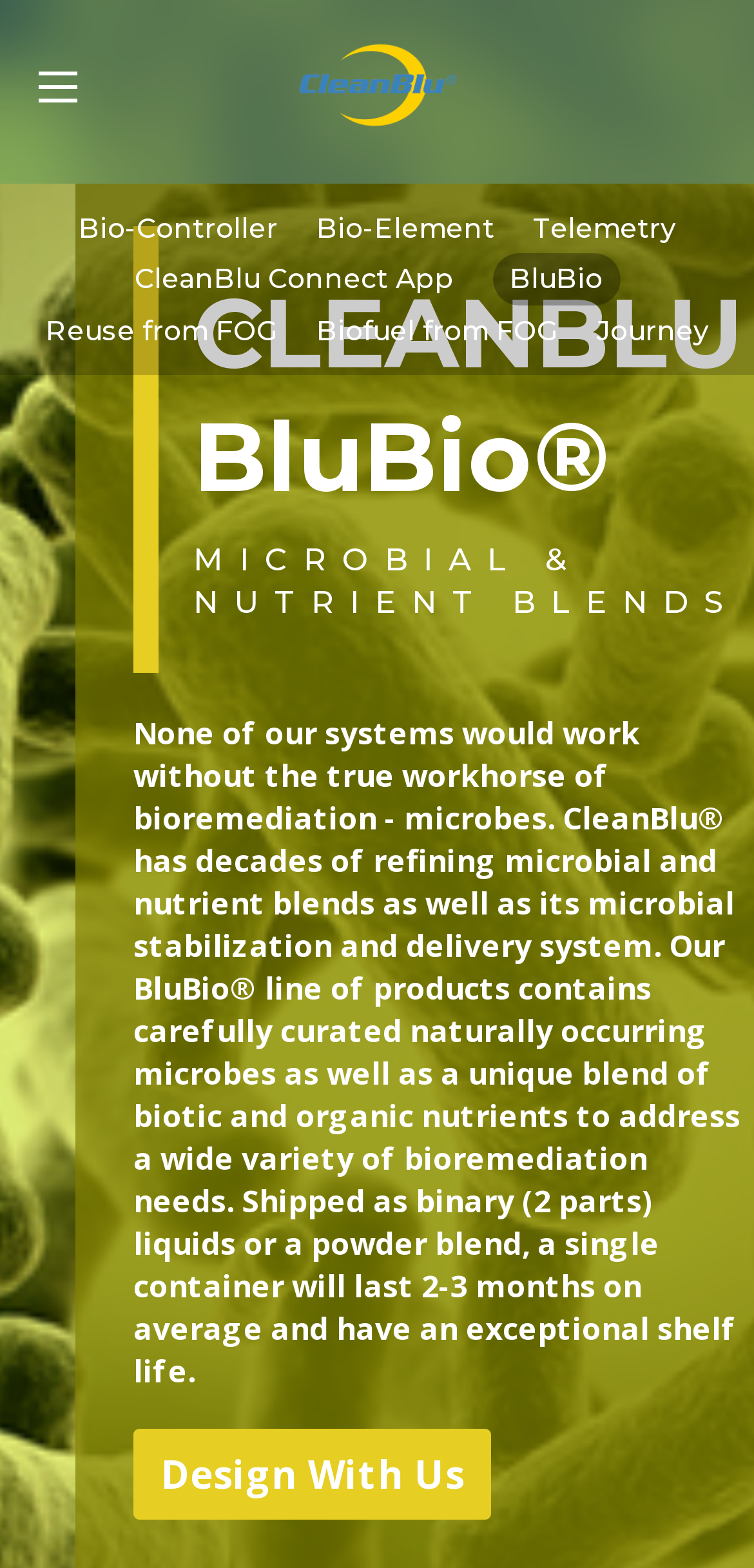Find the bounding box coordinates corresponding to the UI element with the description: "Biofuel from FOG". The coordinates should be formatted as [left, top, right, bottom], with values as floats between 0 and 1.

[0.419, 0.195, 0.74, 0.227]